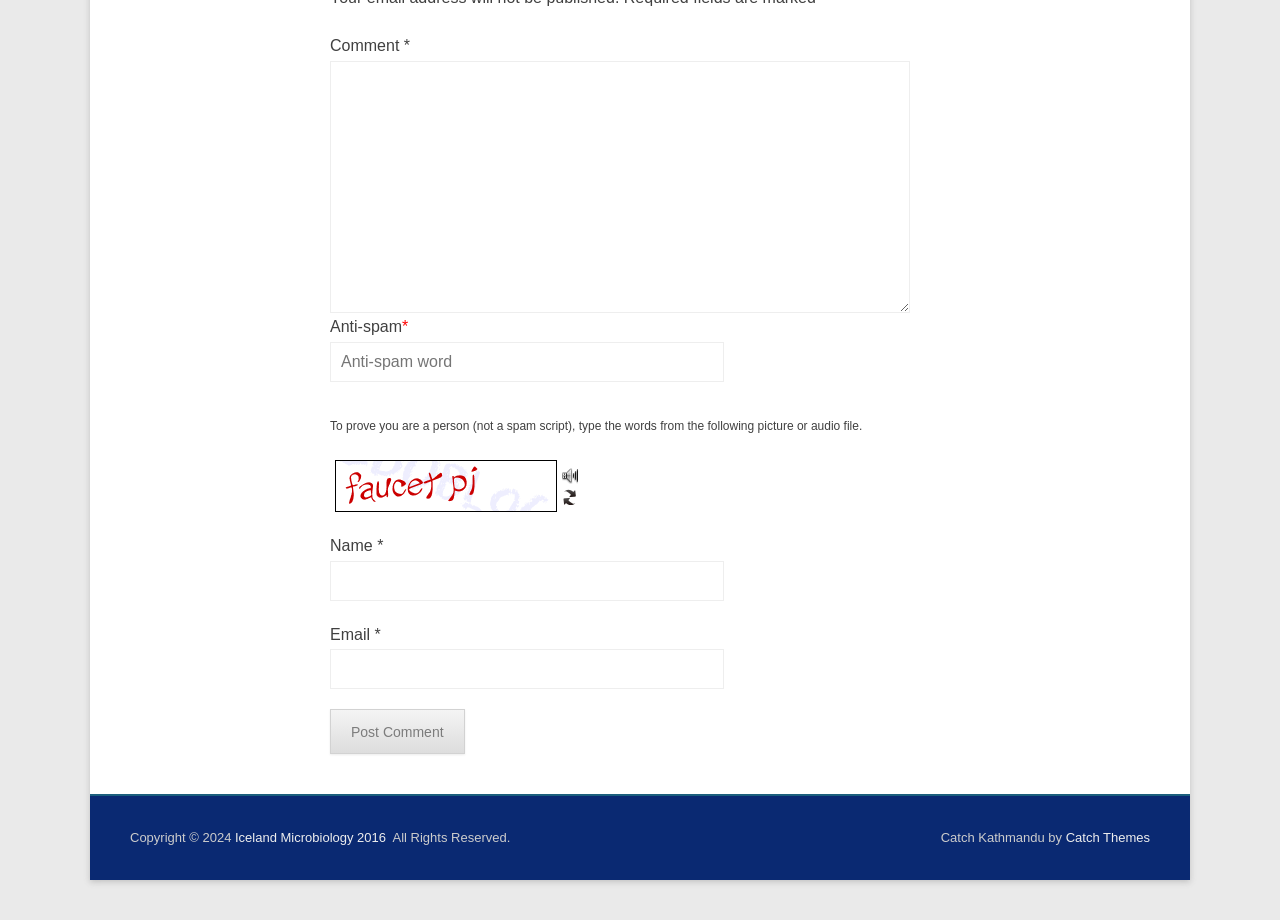Identify the bounding box for the UI element described as: "Iceland Microbiology 2016". Ensure the coordinates are four float numbers between 0 and 1, formatted as [left, top, right, bottom].

[0.184, 0.903, 0.302, 0.919]